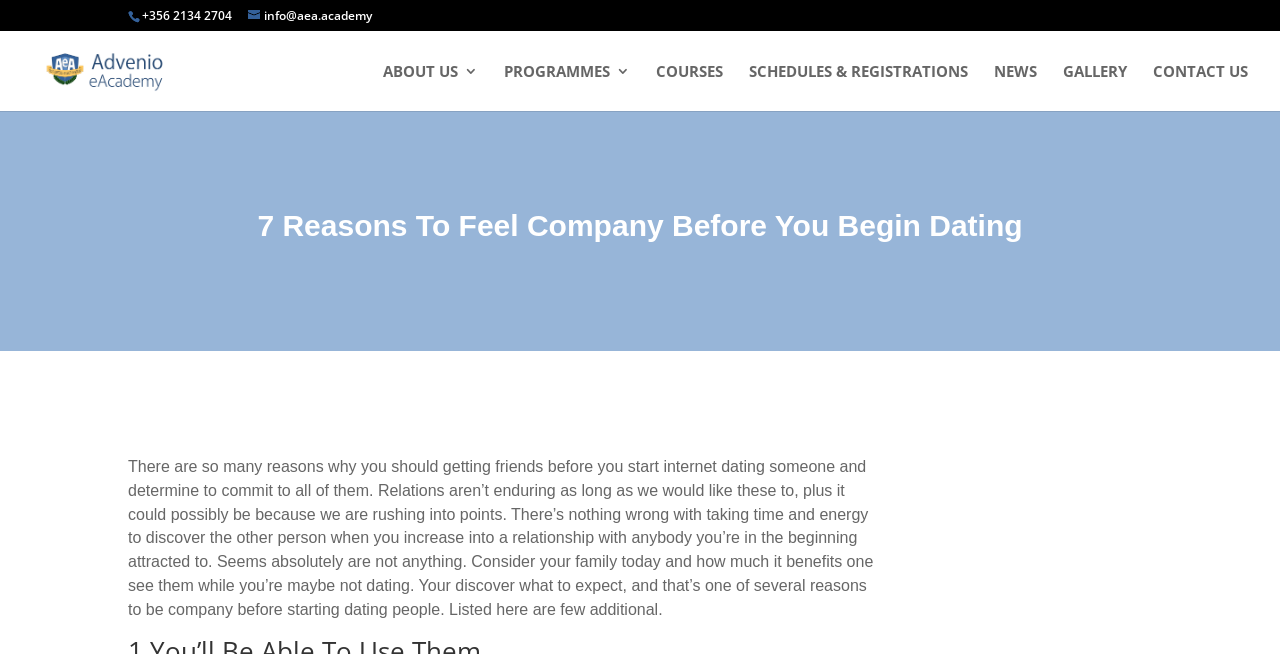Find the bounding box coordinates for the area you need to click to carry out the instruction: "search for a course". The coordinates should be four float numbers between 0 and 1, indicated as [left, top, right, bottom].

[0.053, 0.047, 0.953, 0.05]